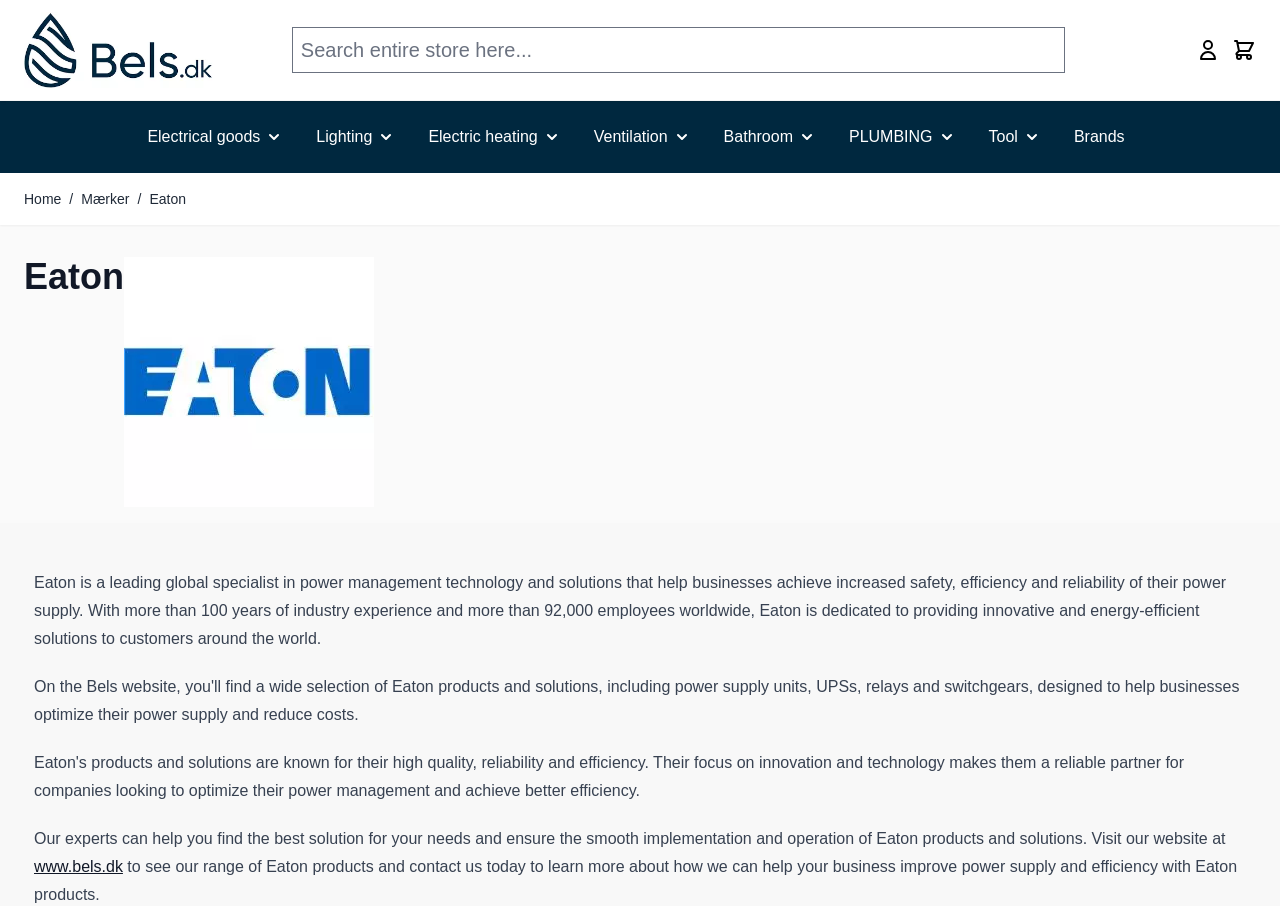Reply to the question below using a single word or brief phrase:
What is the main category of products offered by this webpage?

Electrical goods